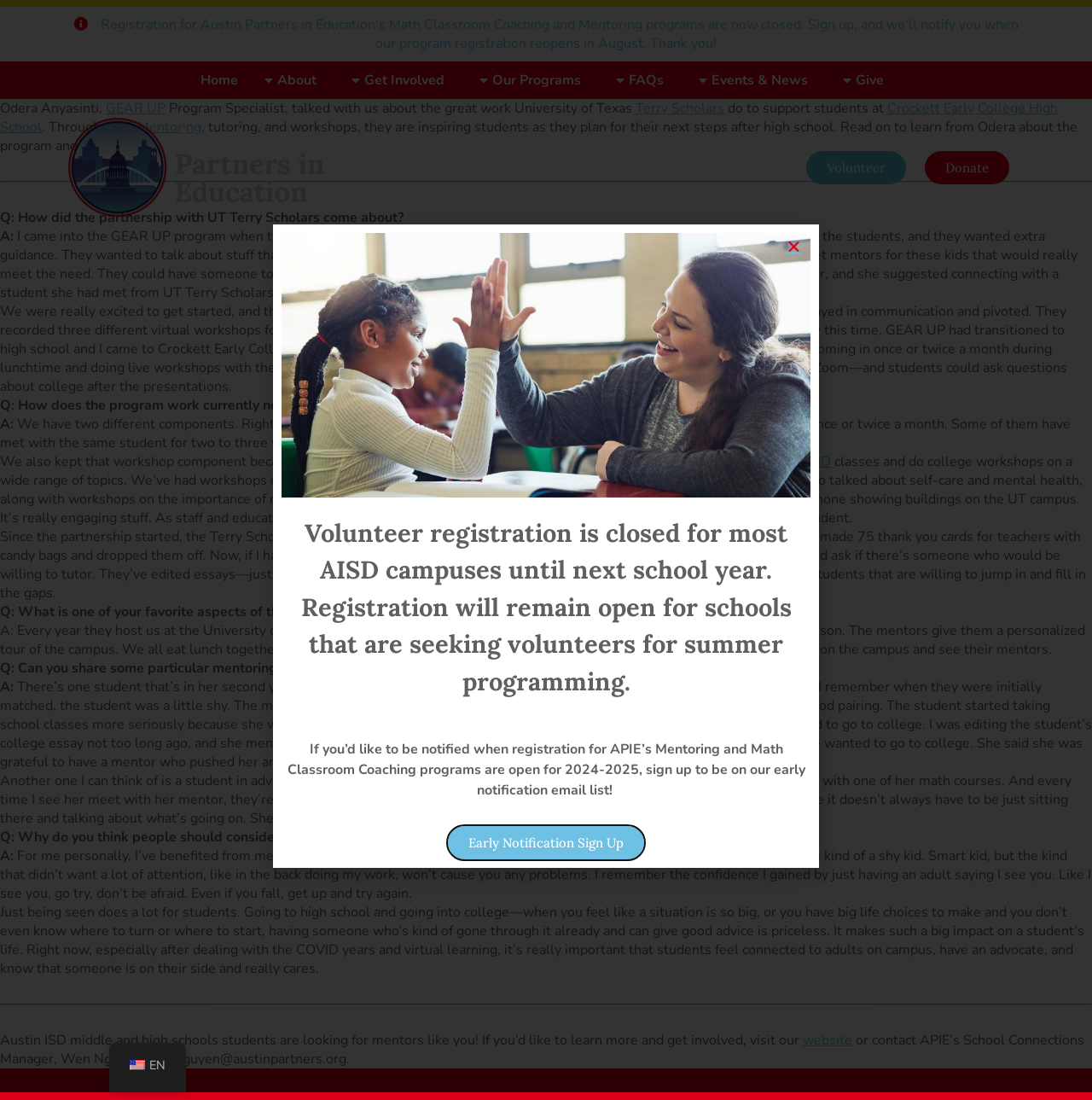Provide a comprehensive caption for the webpage.

The webpage is about APIE mentoring archives, specifically highlighting the partnership between Austin Partners in Education and the University of Texas Terry Scholars. At the top of the page, there is a navigation menu with links to "Home", "About", "Get Involved", "Our Programs", "FAQs", "Events & News", and "Give". Below the menu, there is a prominent link that says "Registration for Austin Partners in Education's Math Classroom Coaching and Mentoring programs are now closed. Sign up, and we'll notify you when our program registration reopens in August."

The main content of the page is an interview with Odera Anyasinti, a Program Specialist, who talks about the partnership with UT Terry Scholars and how it has benefited students at Crockett Early College High School. The interview is divided into sections with headings, and each section has a question and answer format. The text is accompanied by links to related programs, such as GEAR UP and AVID.

There are two buttons on the page, "Volunteer" and "Donate", which are placed side by side. Below the interview, there is a separator line, followed by a call to action to get involved and become a mentor, with a link to the website and contact information.

At the bottom of the page, there is a section with a heading that says "Volunteer registration is closed for most AISD campuses until next school year." Below this, there is a button to sign up for early notification when registration for APIE's Mentoring and Math Classroom Coaching programs opens for 2024-2025.